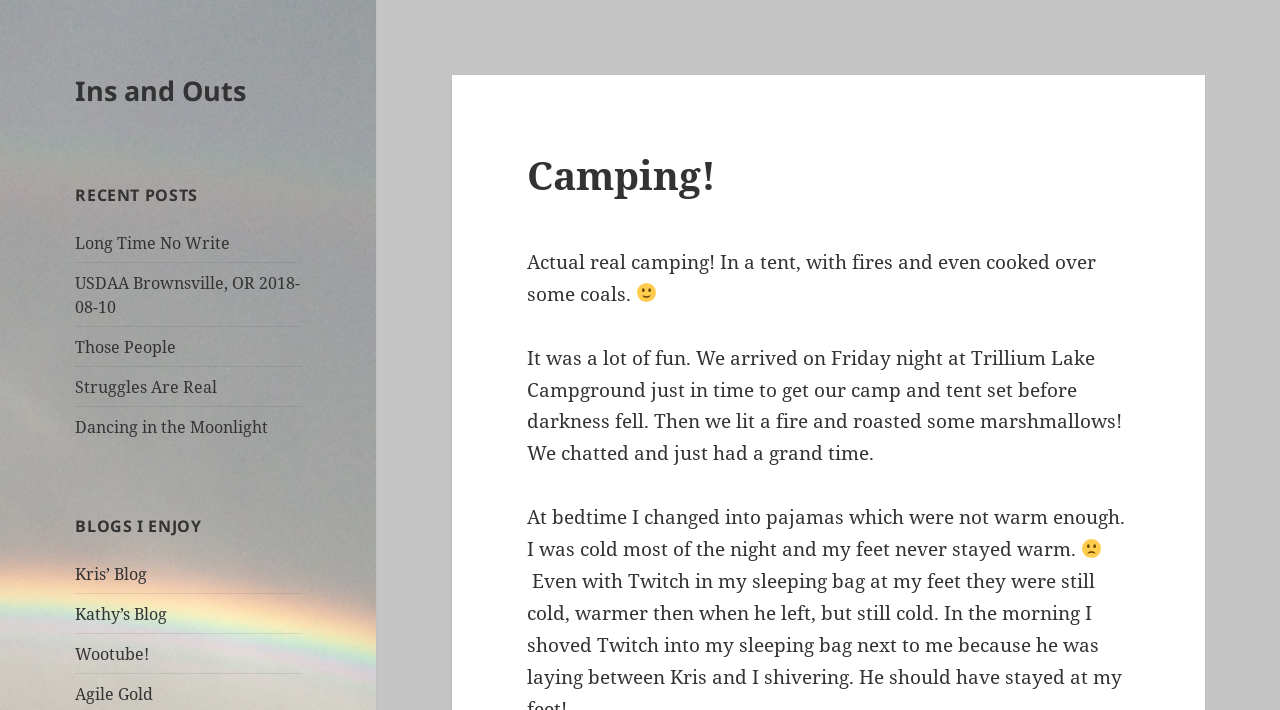Identify the bounding box coordinates of the clickable region necessary to fulfill the following instruction: "Read 'Camping!' heading". The bounding box coordinates should be four float numbers between 0 and 1, i.e., [left, top, right, bottom].

[0.412, 0.212, 0.882, 0.28]